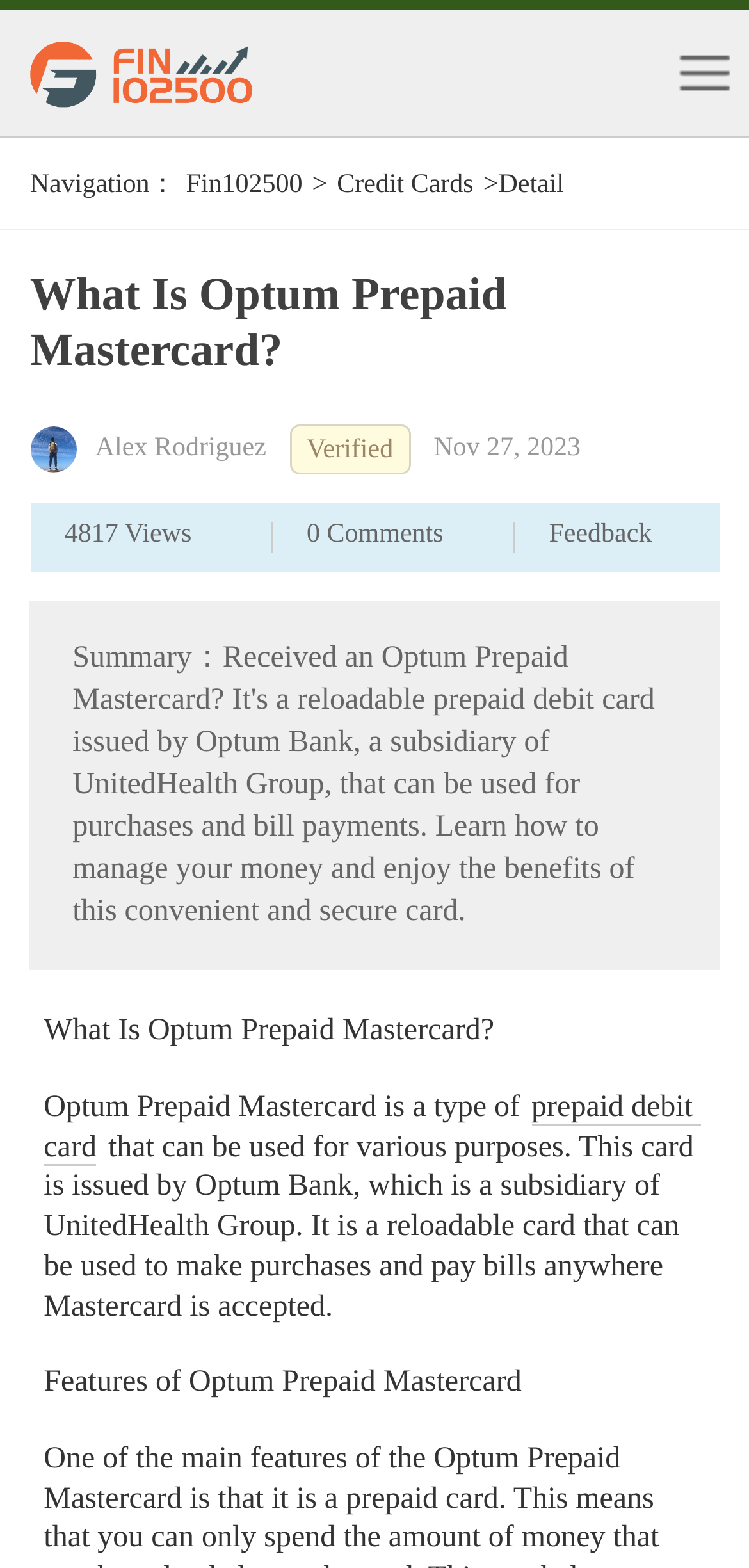Identify the bounding box coordinates for the UI element described by the following text: "Alex Rodriguez". Provide the coordinates as four float numbers between 0 and 1, in the format [left, top, right, bottom].

[0.04, 0.272, 0.355, 0.301]